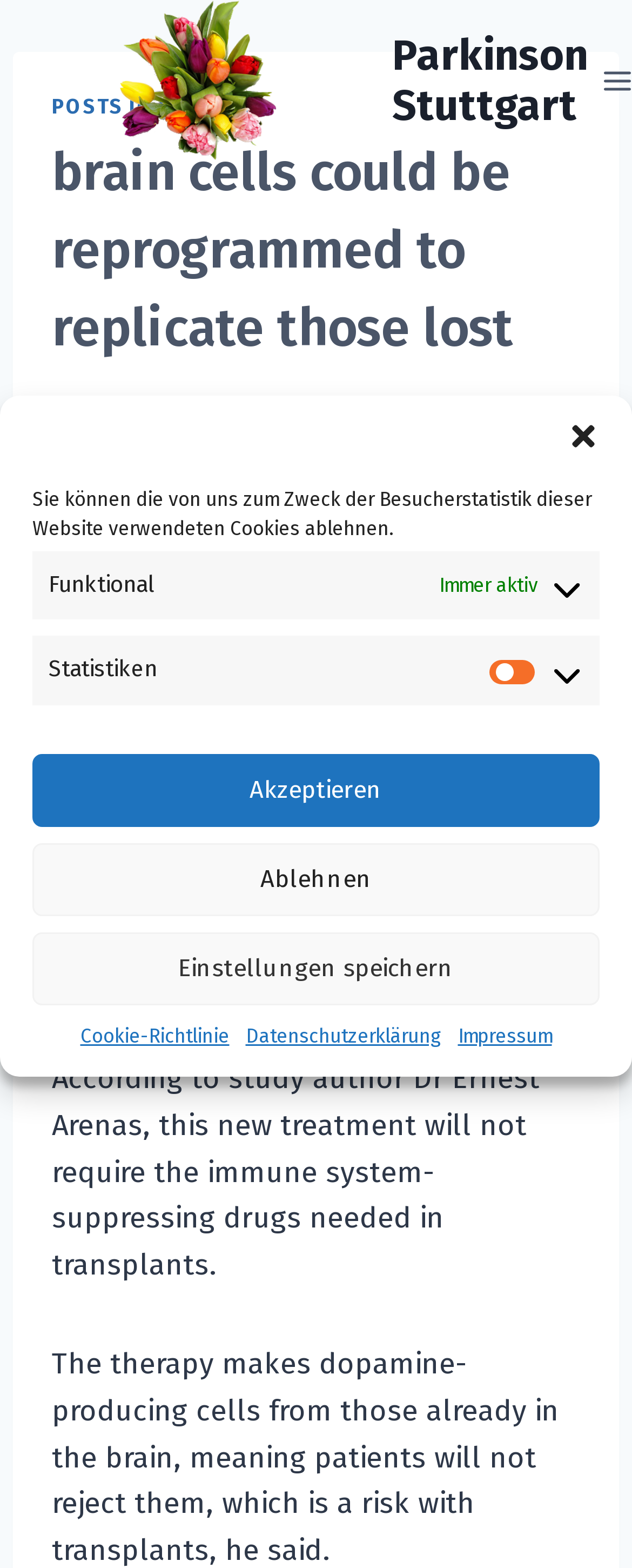Kindly determine the bounding box coordinates of the area that needs to be clicked to fulfill this instruction: "Search".

None